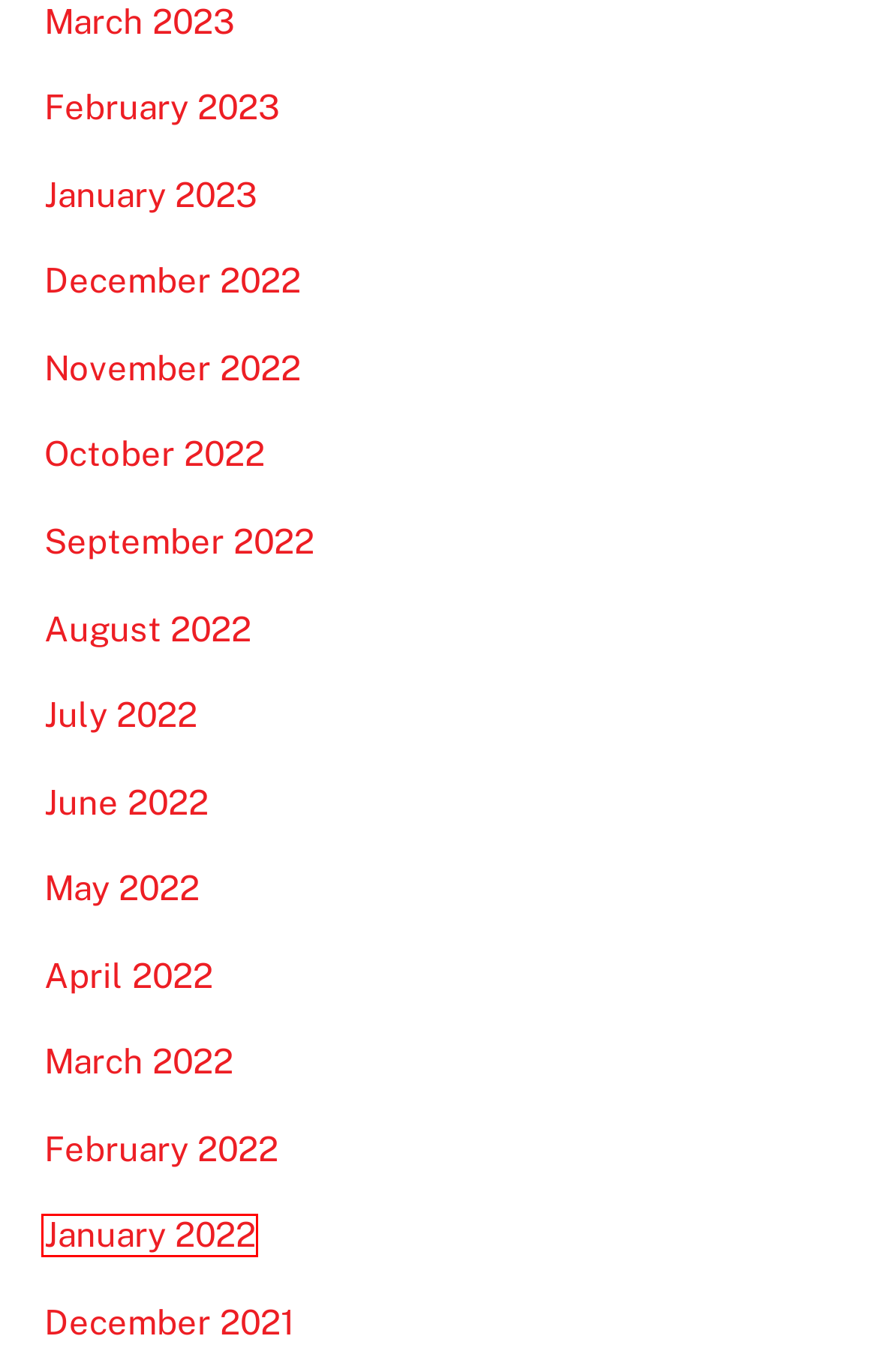Using the screenshot of a webpage with a red bounding box, pick the webpage description that most accurately represents the new webpage after the element inside the red box is clicked. Here are the candidates:
A. May 2022 - Red Mountain Journal
B. November 2022 - Red Mountain Journal
C. January 2022 - Red Mountain Journal
D. September 2022 - Red Mountain Journal
E. July 2022 - Red Mountain Journal
F. March 2023 - Red Mountain Journal
G. December 2021 - Red Mountain Journal
H. April 2022 - Red Mountain Journal

C